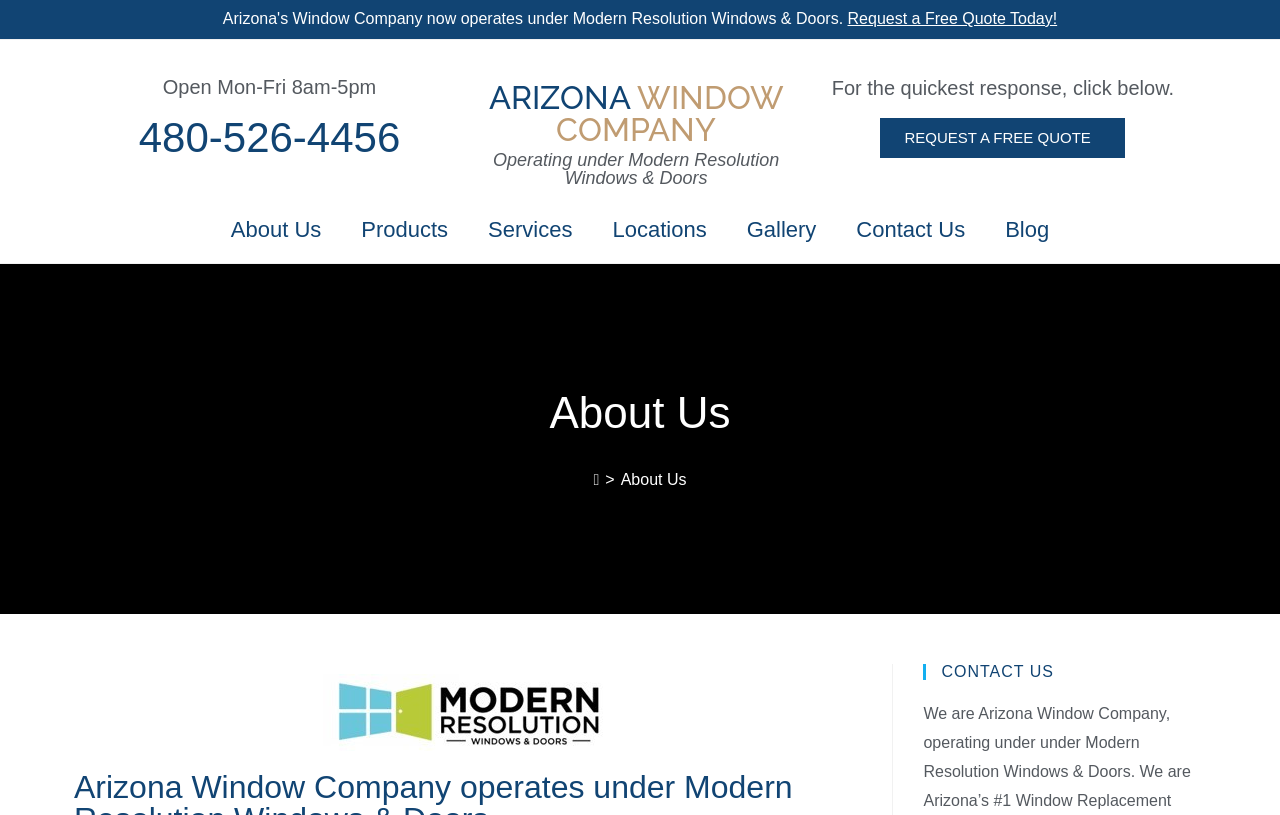Please give a succinct answer to the question in one word or phrase:
What is the company name of the website?

Arizona Window Company